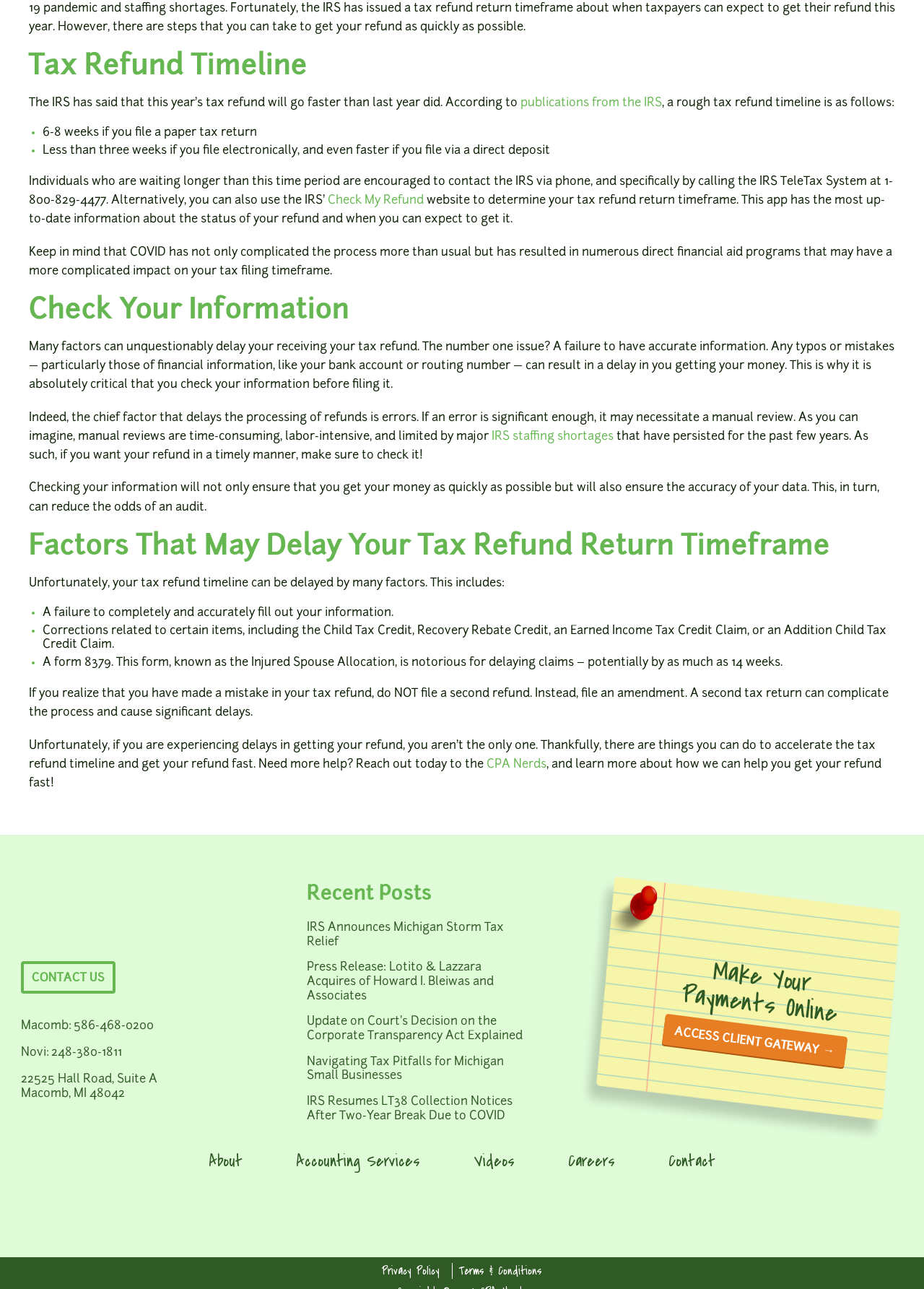Identify the bounding box for the given UI element using the description provided. Coordinates should be in the format (top-left x, top-left y, bottom-right x, bottom-right y) and must be between 0 and 1. Here is the description: ACCESS CLIENT GATEWAY

[0.716, 0.787, 0.918, 0.829]